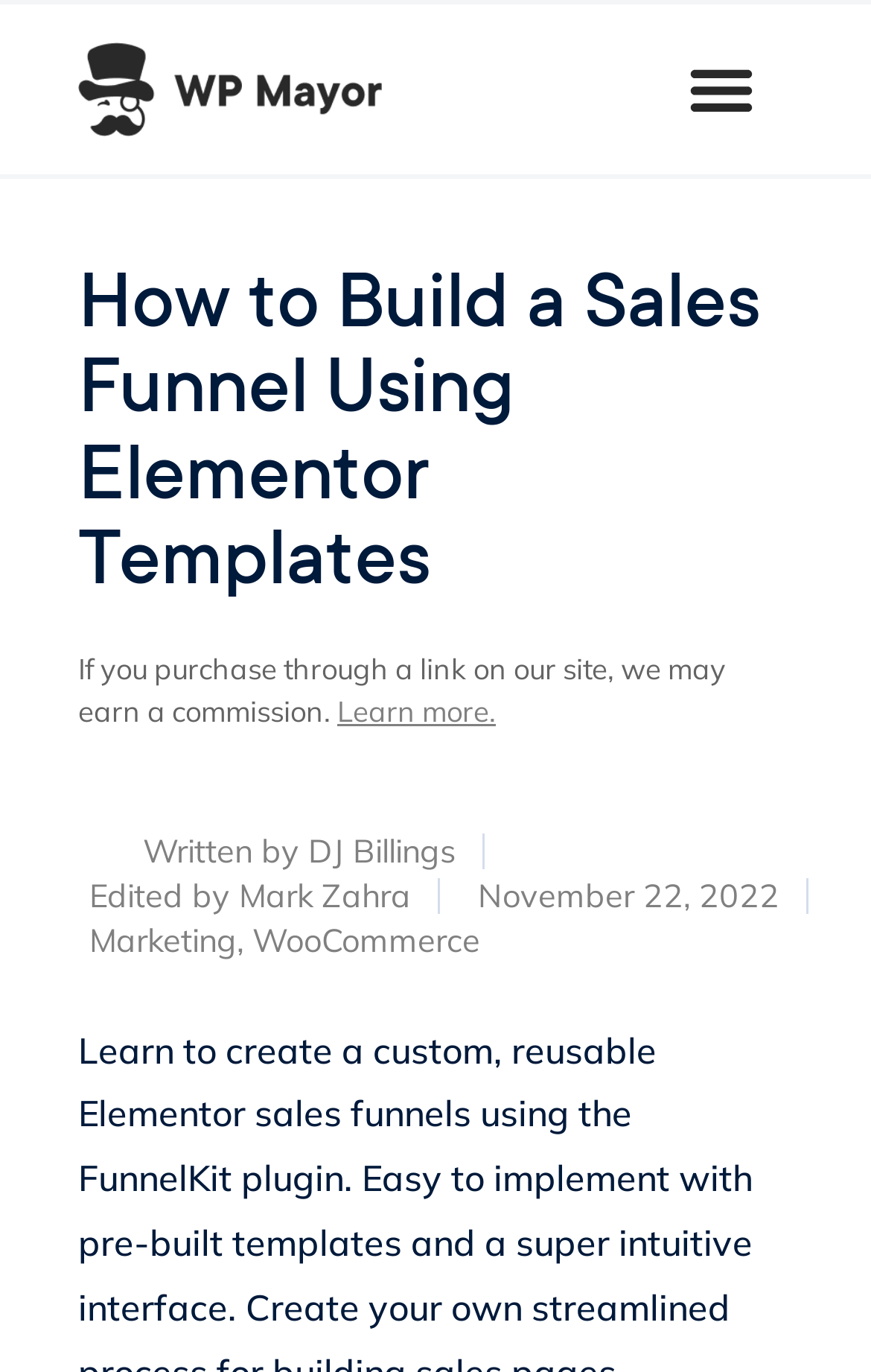Generate a comprehensive description of the webpage content.

The webpage is about creating a custom, reusable Elementor Sales Funnel using WooFunnels. At the top left, there is a link, and next to it, a button labeled "Menu Toggle" is positioned. Below these elements, a prominent heading "How to Build a Sales Funnel Using Elementor Templates" is displayed. 

Underneath the heading, a paragraph of text is presented, stating that the website may earn a commission if a purchase is made through a link on their site. This text is followed by a "Learn more" link. 

Further down, there are links to the author, DJ Billings, and the editor, Mark Zahra, accompanied by a picture of the author. The date "November 22, 2022" is displayed to the right of these links. 

At the bottom of the page, there are two links, "Marketing" and "WooCommerce", positioned side by side.